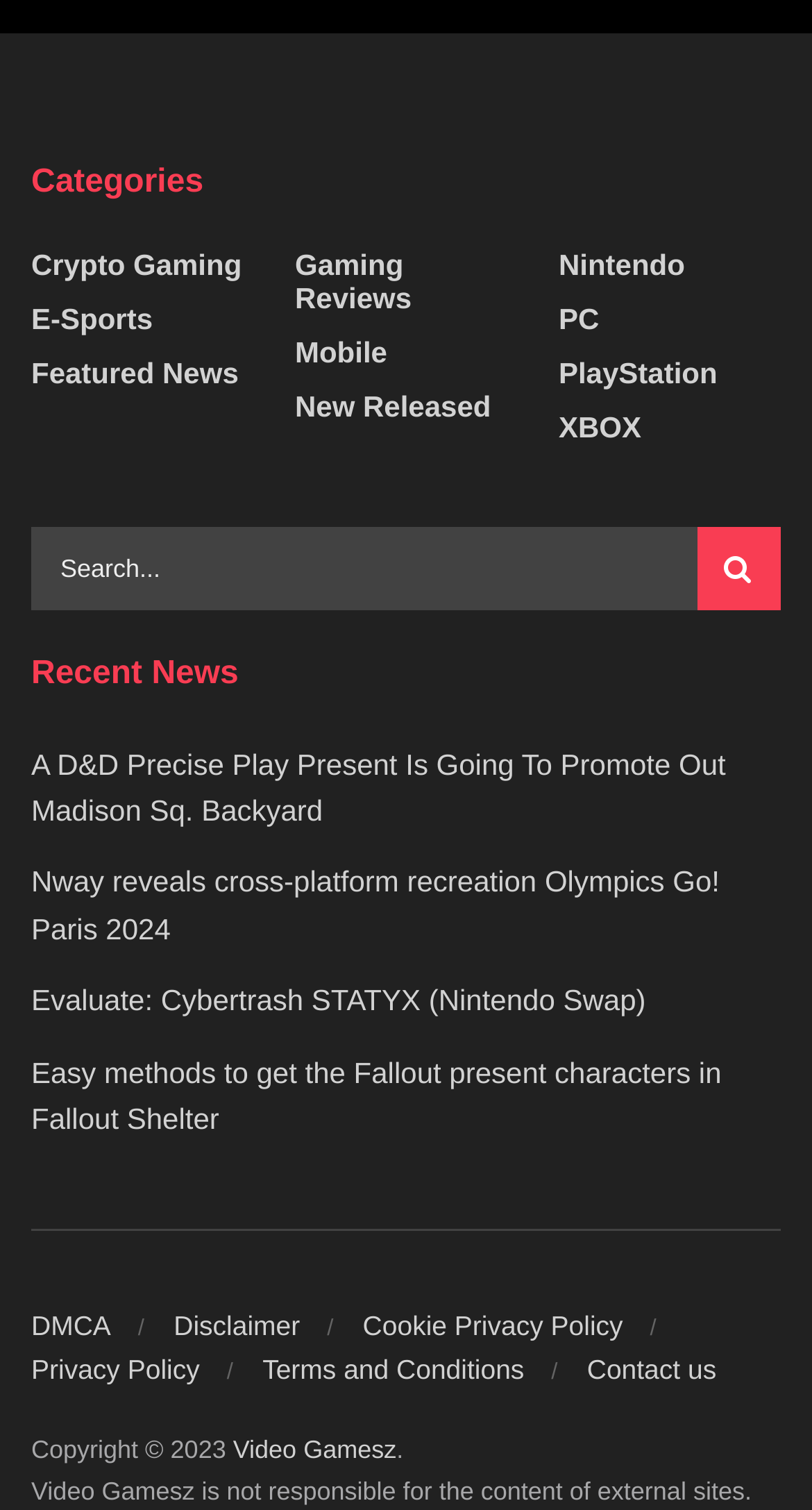Locate the bounding box coordinates of the element that needs to be clicked to carry out the instruction: "View Crypto Gaming news". The coordinates should be given as four float numbers ranging from 0 to 1, i.e., [left, top, right, bottom].

[0.038, 0.164, 0.298, 0.187]